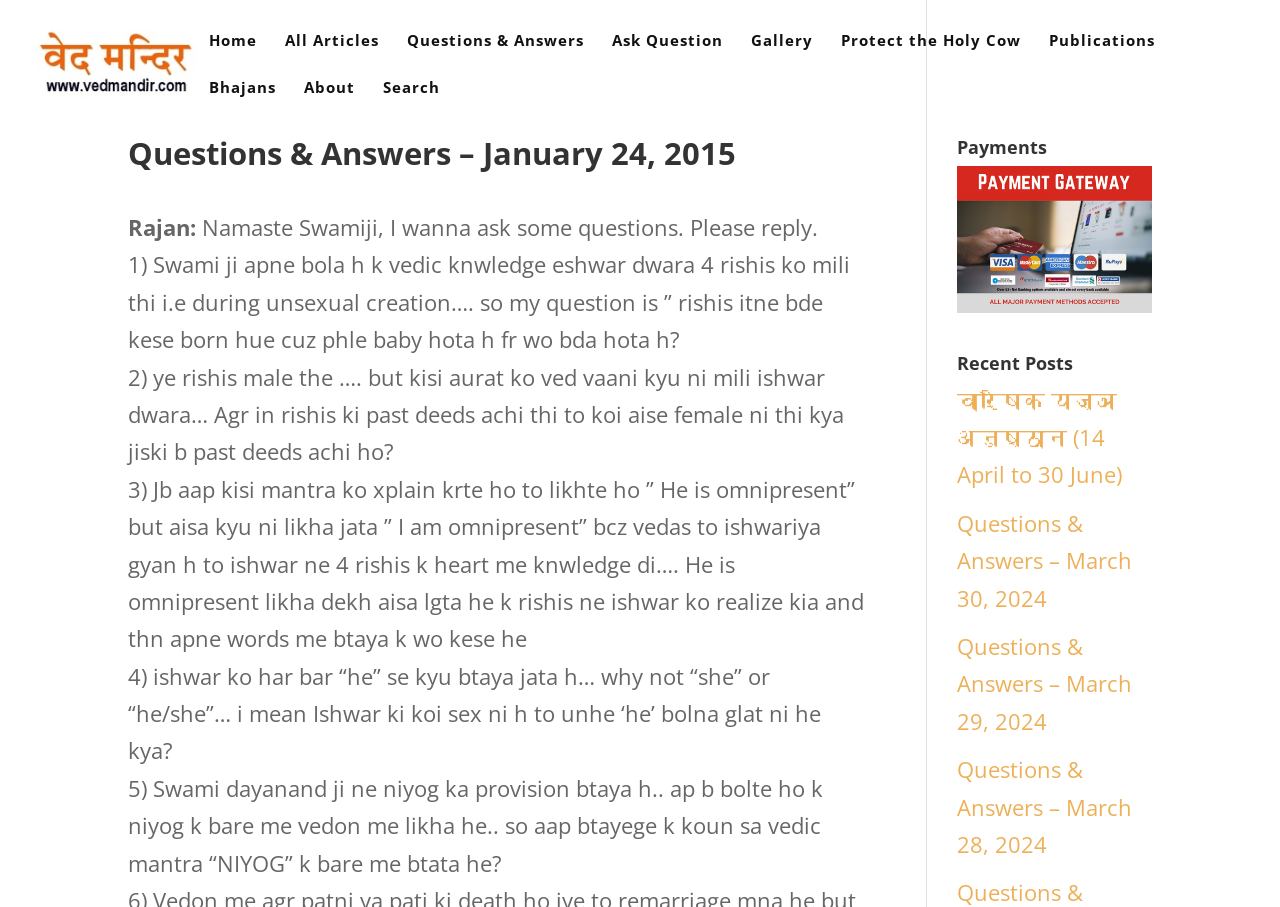Could you highlight the region that needs to be clicked to execute the instruction: "View 'Questions & Answers – March 30, 2024'"?

[0.747, 0.56, 0.884, 0.675]